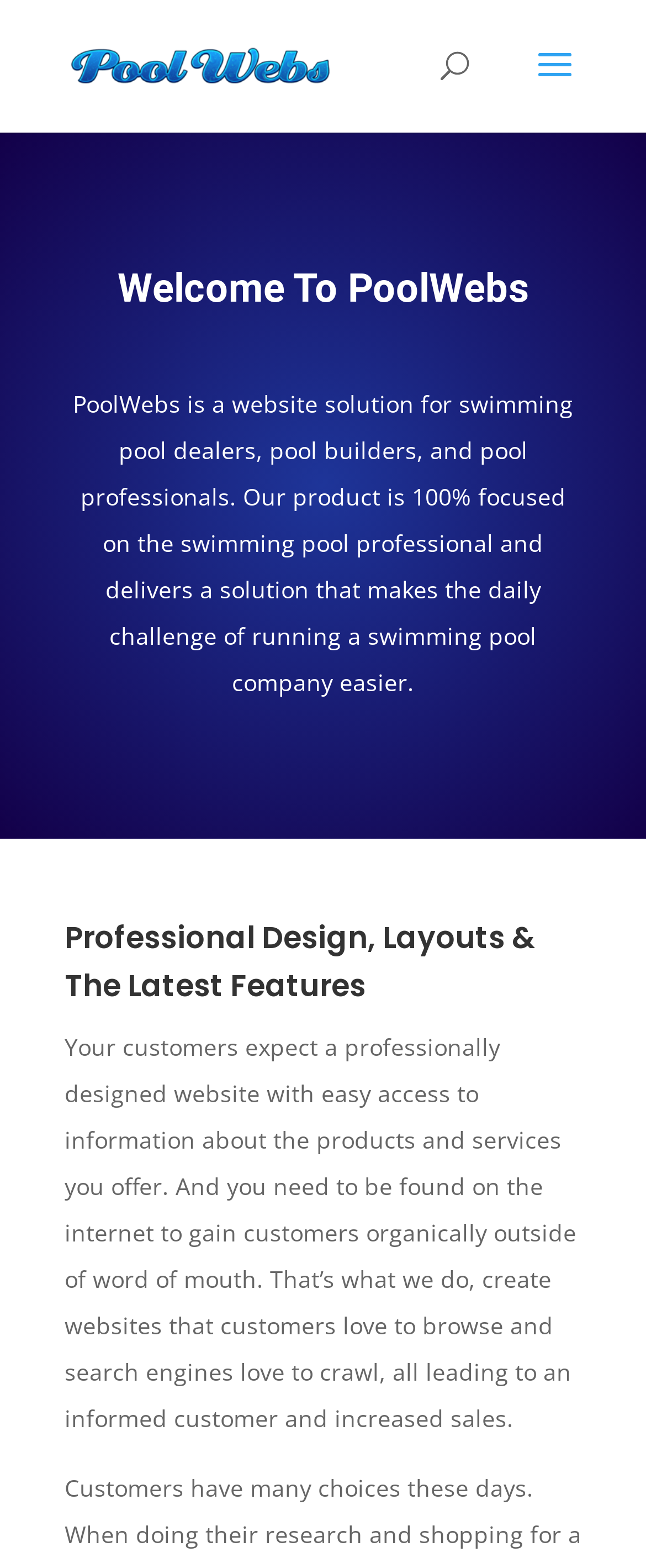What do customers expect from a website?
Carefully examine the image and provide a detailed answer to the question.

According to the webpage content, specifically the StaticText element that says 'Your customers expect a professionally designed website with easy access to information about the products and services you offer.', it is clear that customers expect to easily find information about products and services on a website.